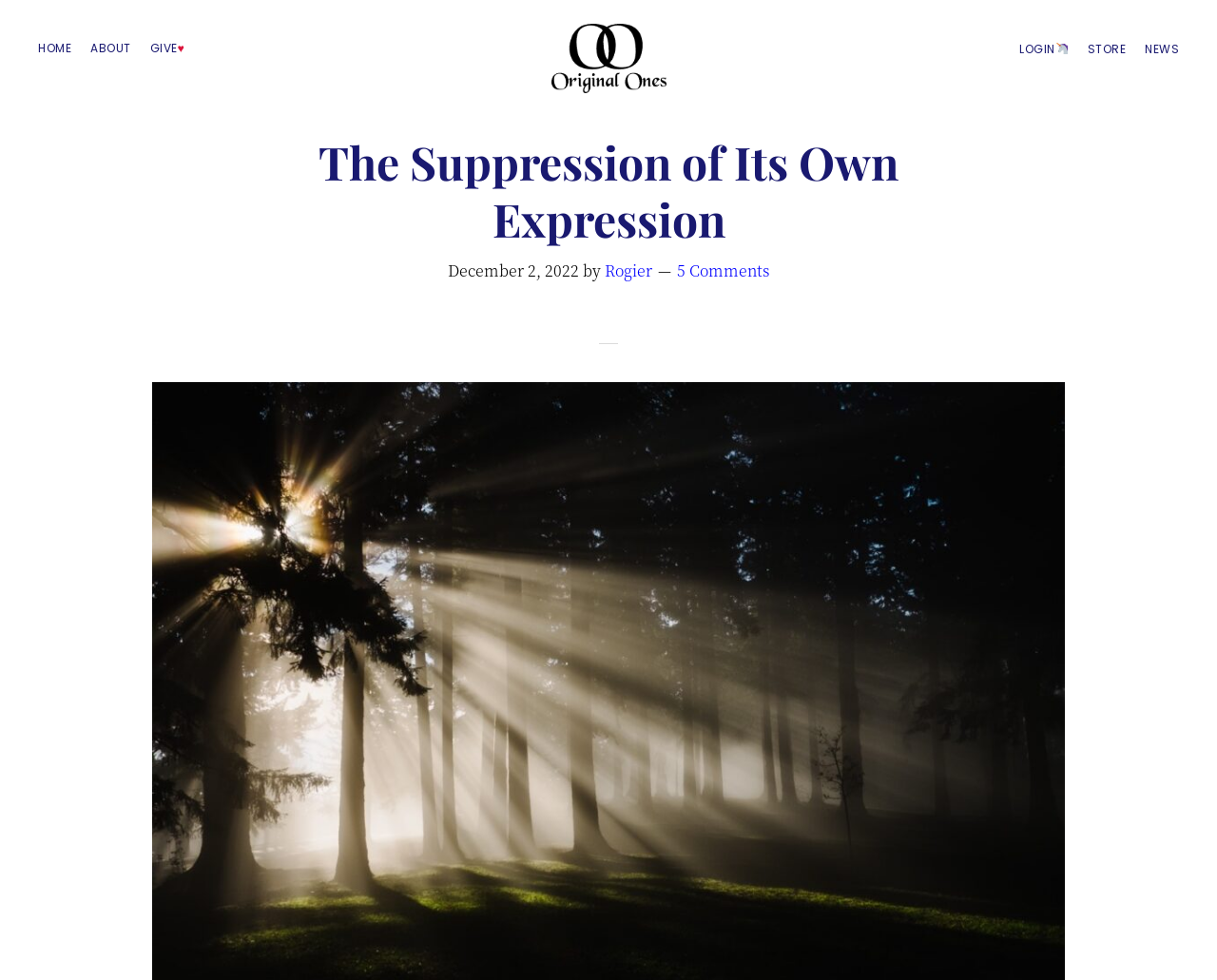Create a detailed summary of the webpage's content and design.

This webpage appears to be a blog or article page from a spiritual or philosophical website. At the top, there are three "skip to" links, allowing users to navigate to primary navigation, main content, or footer. Below these links, there is a main navigation menu with four links: "HOME", "ABOUT", "GIVE♥", and a logo or icon "Original Ones" with an accompanying image.

To the right of the main navigation menu, there is a section with a heading "School of the Gods" and a secondary navigation menu with three links: "LOGIN 🦄" with a dragon icon, "STORE", and "NEWS". The "NEWS" link is associated with a header section that contains the title "The Suppression of Its Own Expression" and a subheading with the date "December 2, 2022", the author "Rogier", and a link to "5 Comments".

Below the secondary navigation menu, there is a promotional or announcement section with a static text "Summer Solstice Ceremony (June 20 @ 1 PM Pacific)" accompanied by a sun icon and a "Go→" link. At the top-right corner of the page, there is a small "X" icon, possibly a close or cancel button.

Overall, the webpage has a simple and clean layout, with a focus on navigation and content presentation.